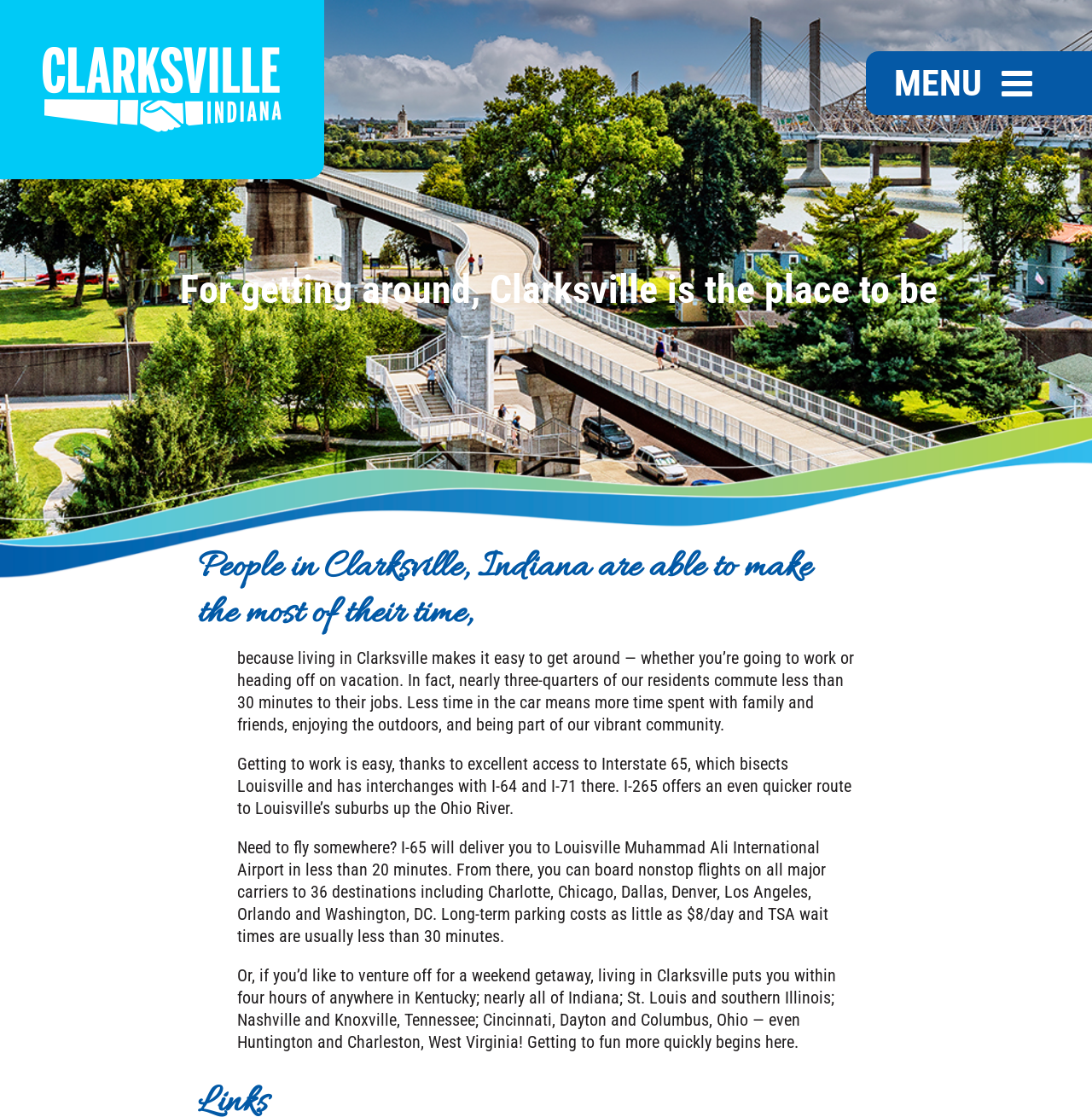Please respond in a single word or phrase: 
What is the main advantage of living in Clarksville?

Easy to get around